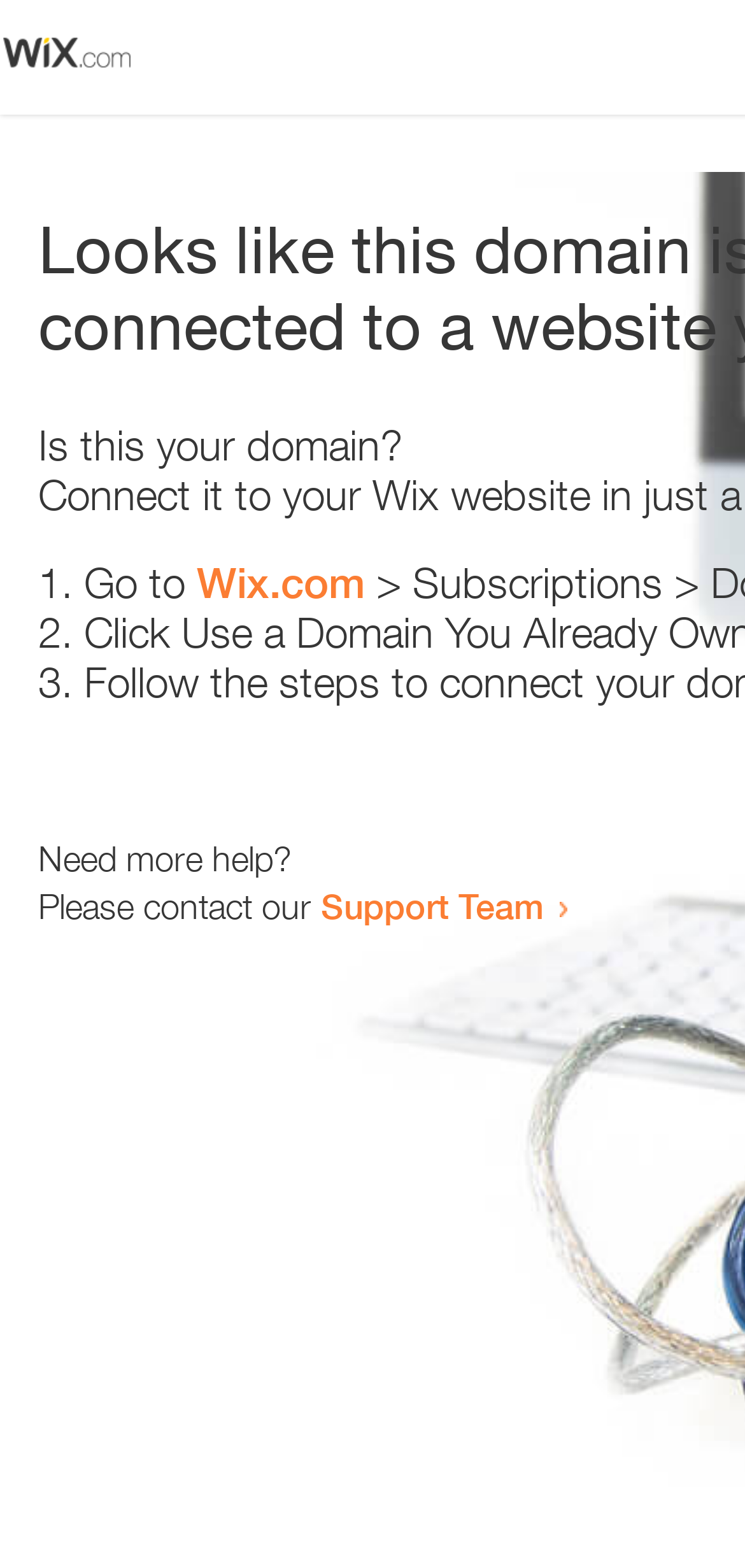Given the element description, predict the bounding box coordinates in the format (top-left x, top-left y, bottom-right x, bottom-right y). Make sure all values are between 0 and 1. Here is the element description: Support Team

[0.431, 0.564, 0.731, 0.591]